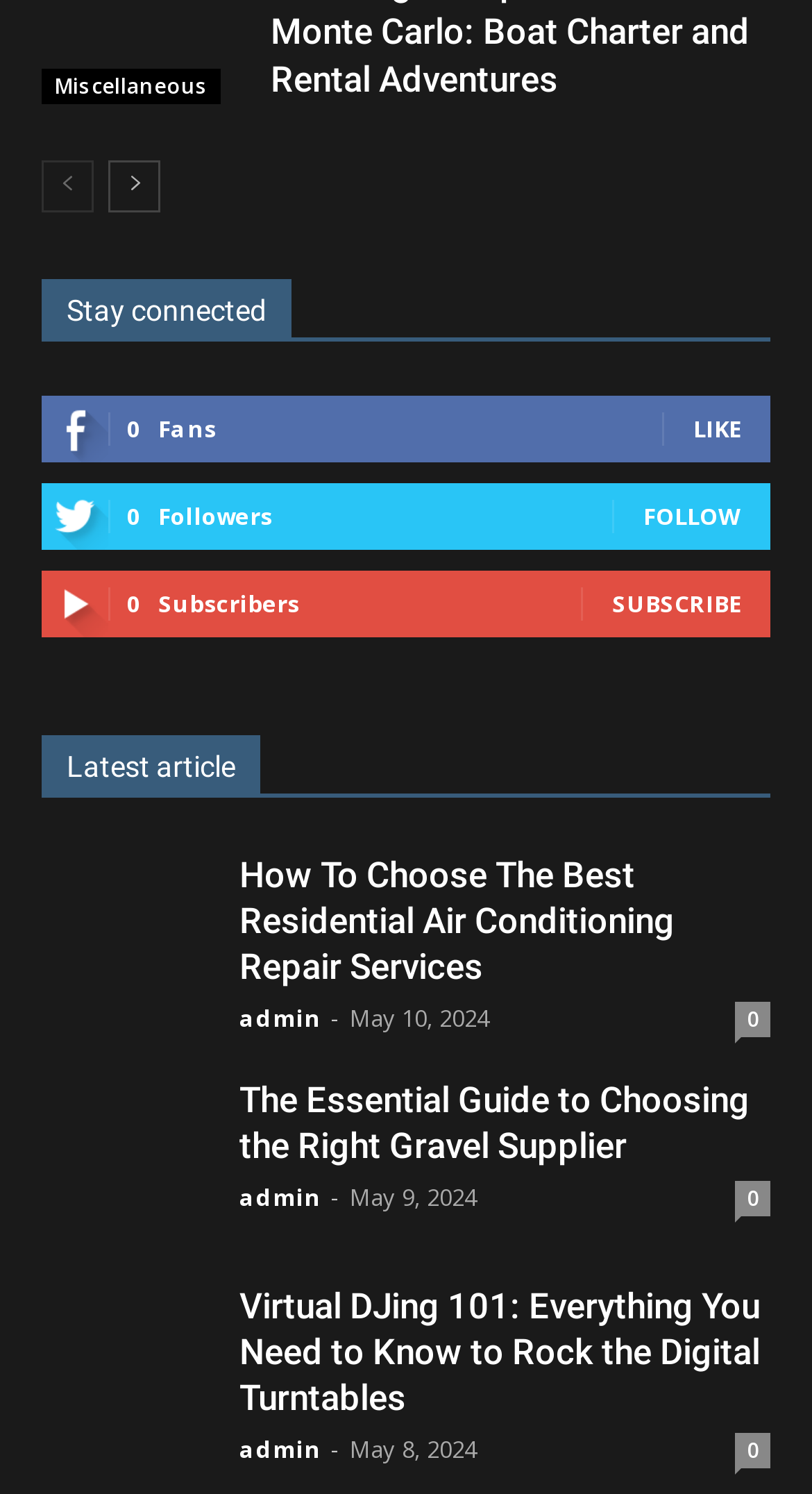Determine the bounding box coordinates of the clickable element necessary to fulfill the instruction: "Click on LIKE". Provide the coordinates as four float numbers within the 0 to 1 range, i.e., [left, top, right, bottom].

[0.854, 0.274, 0.913, 0.294]